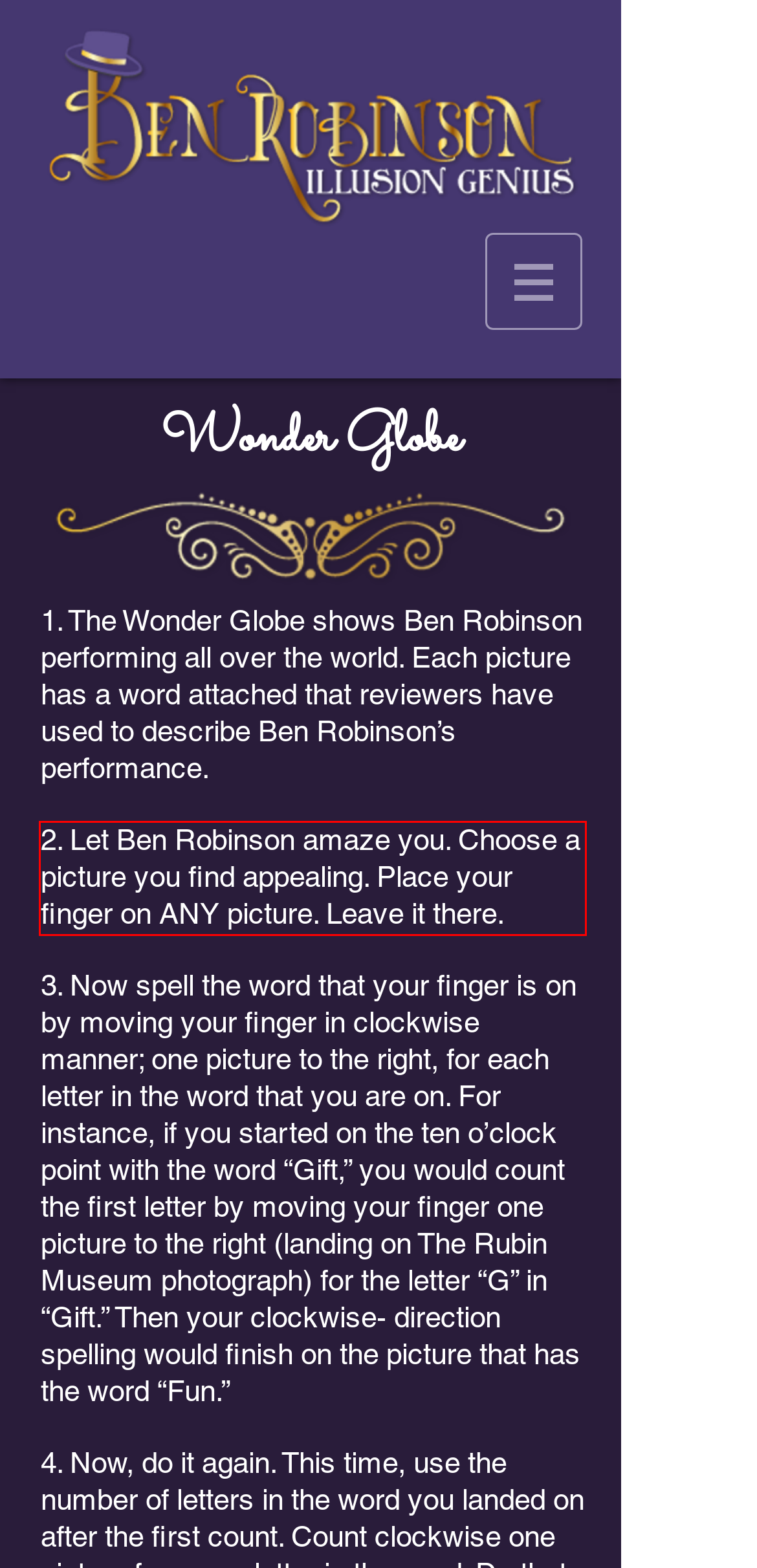You are provided with a screenshot of a webpage containing a red bounding box. Please extract the text enclosed by this red bounding box.

2. Let Ben Robinson amaze you. Choose a picture you find appealing. Place your finger on ANY picture. Leave it there.